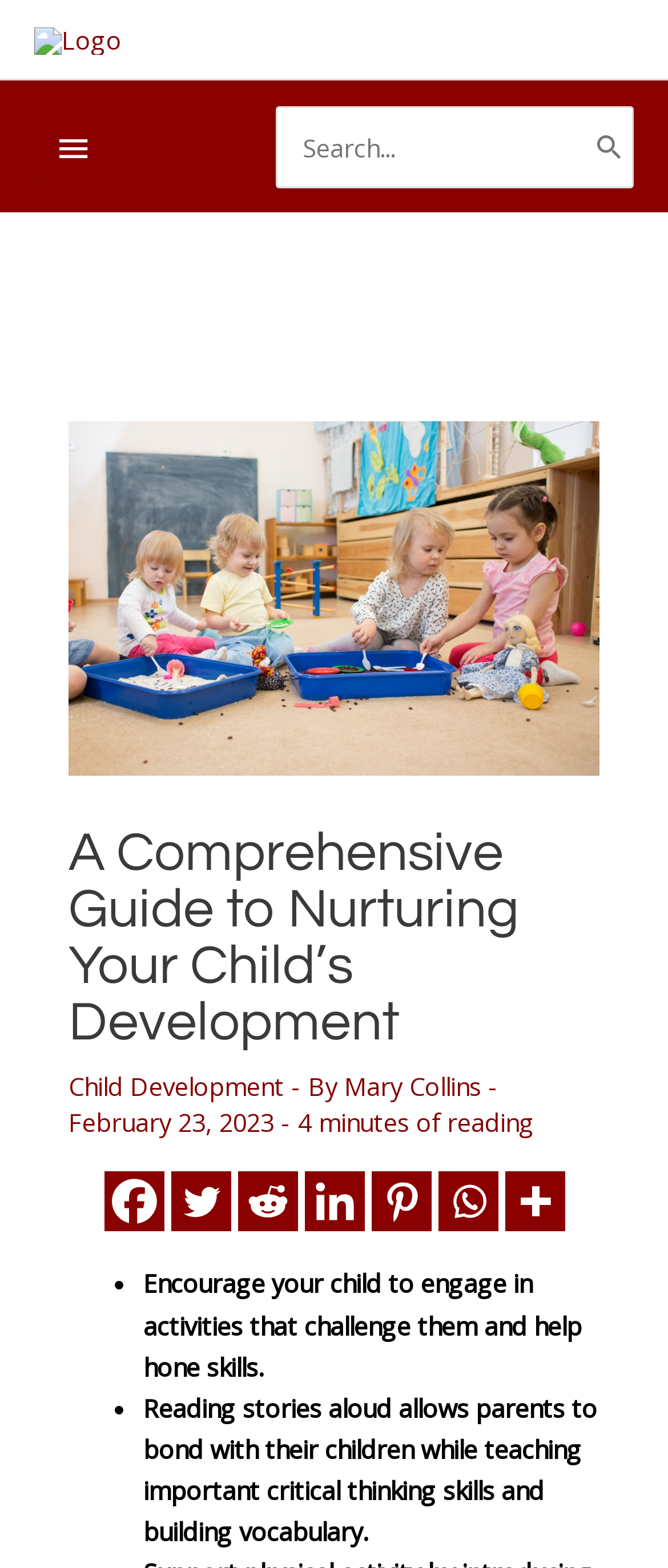Identify the bounding box coordinates of the clickable region necessary to fulfill the following instruction: "Click the search button". The bounding box coordinates should be four float numbers between 0 and 1, i.e., [left, top, right, bottom].

[0.878, 0.069, 0.947, 0.119]